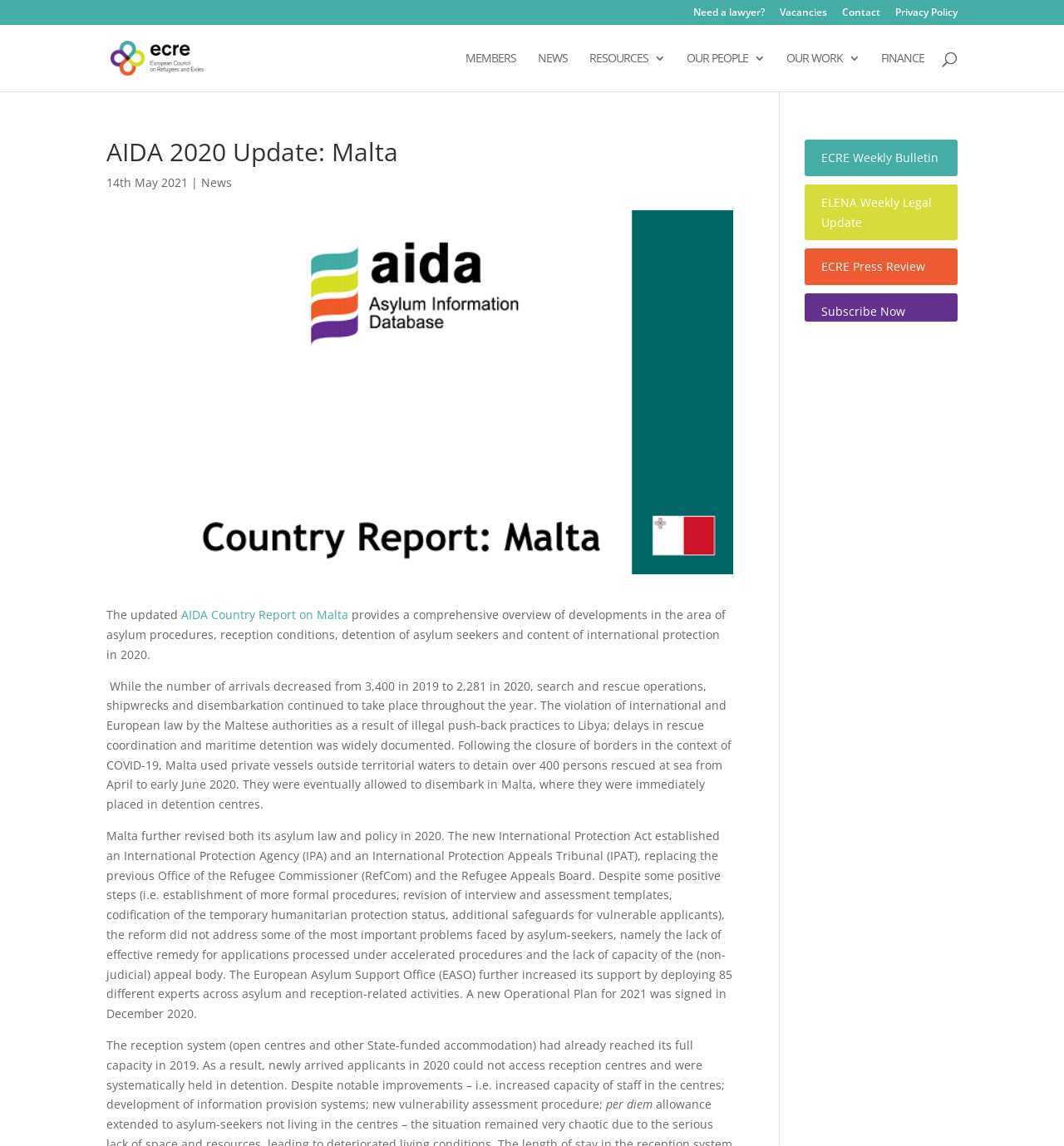Determine the bounding box coordinates for the HTML element described here: "Subscribe Now".

[0.772, 0.265, 0.851, 0.279]